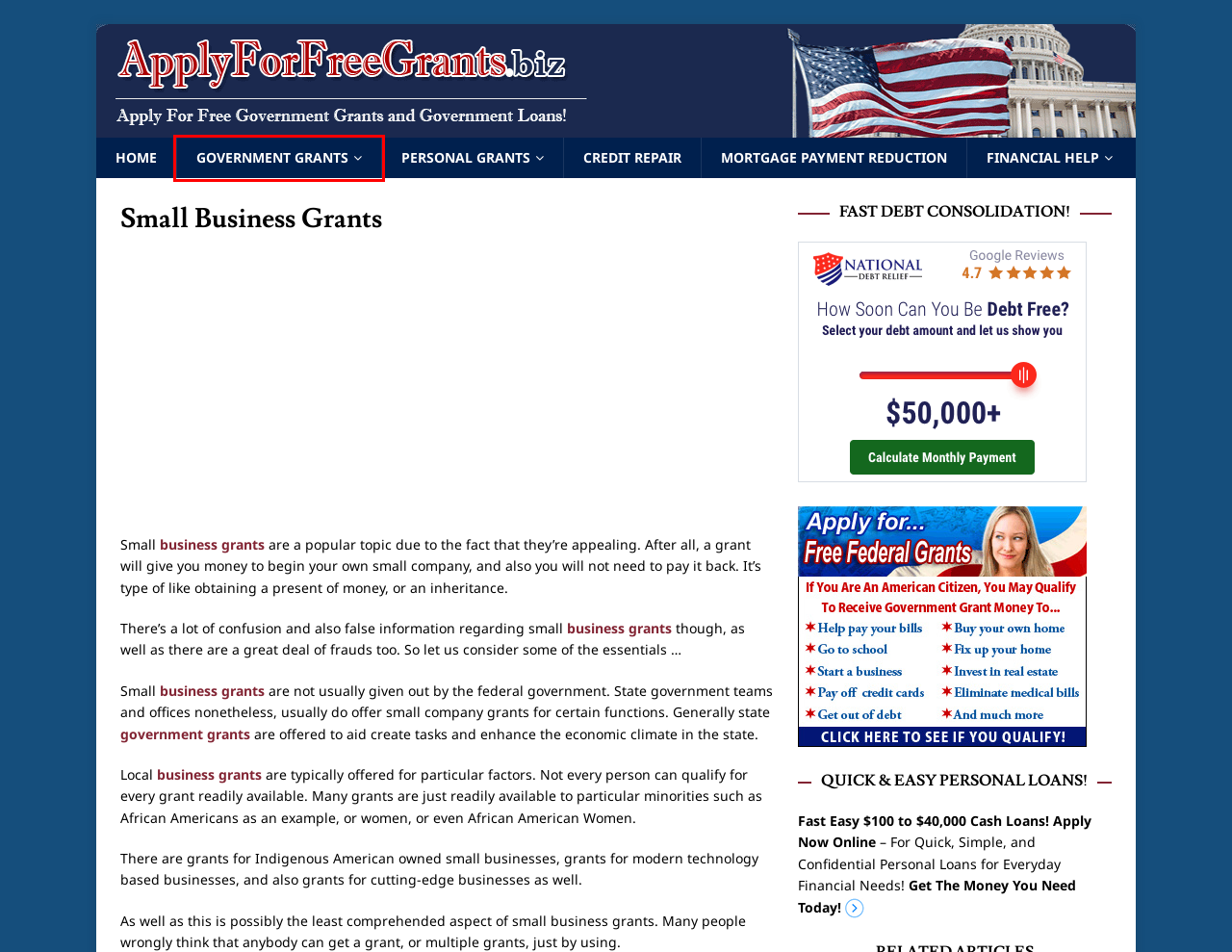Examine the screenshot of the webpage, noting the red bounding box around a UI element. Pick the webpage description that best matches the new page after the element in the red bounding box is clicked. Here are the candidates:
A. Mortgage Payment Reduction - applyforfreegrants.biz
B. Bowtrol Probiotics
C. Apply For Free Grants - applyforfreegrants.biz
D. Personal Grants - applyforfreegrants.biz
E. We Help You Find and Apply for Free Government Grants
F. Credit Repair - applyforfreegrants.biz
G. Government Grants - applyforfreegrants.biz
H. Financial Help - applyforfreegrants.biz

G